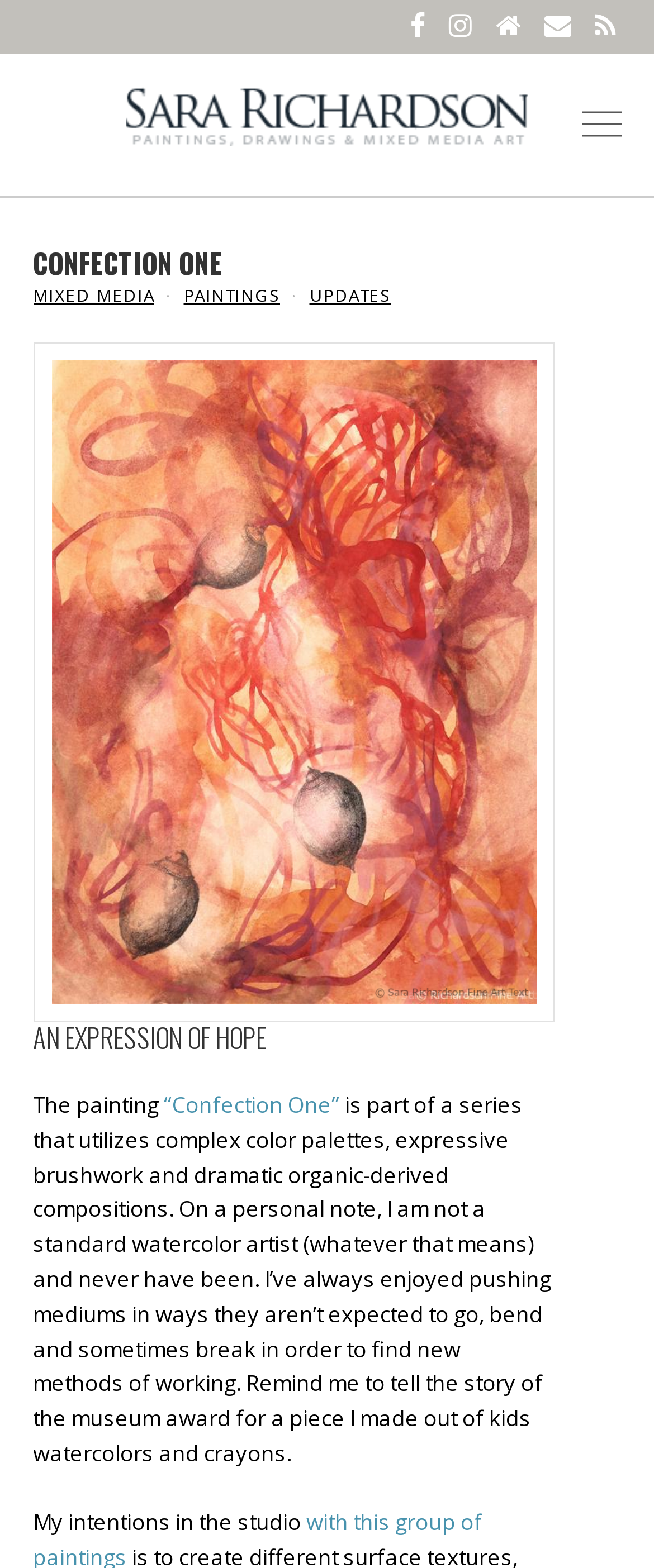Give a concise answer of one word or phrase to the question: 
What is the artist's name?

Sara Richardson